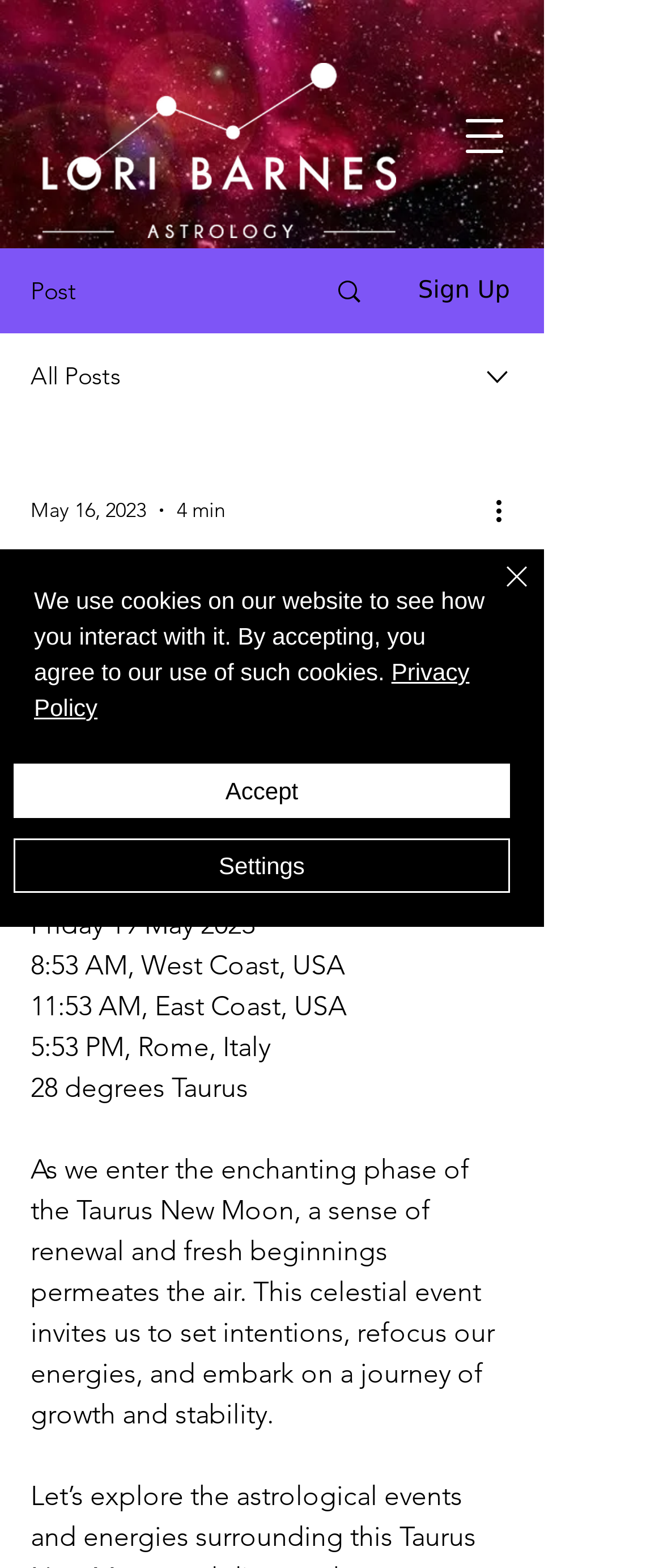Using the provided element description "Search", determine the bounding box coordinates of the UI element.

[0.466, 0.159, 0.589, 0.211]